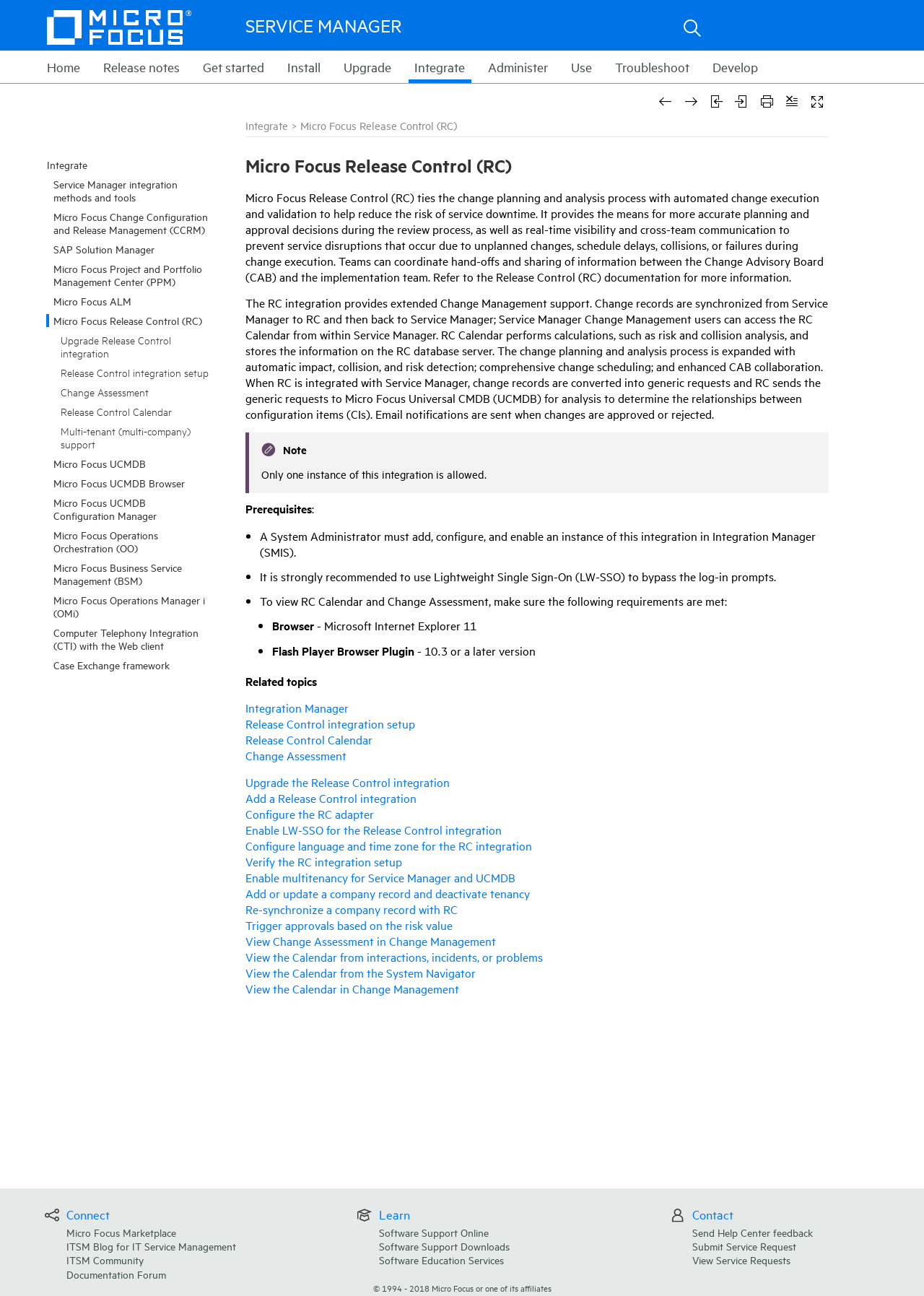Please specify the bounding box coordinates of the clickable region to carry out the following instruction: "Click the 'SERVICE MANAGER' link". The coordinates should be four float numbers between 0 and 1, in the format [left, top, right, bottom].

[0.266, 0.013, 0.434, 0.026]